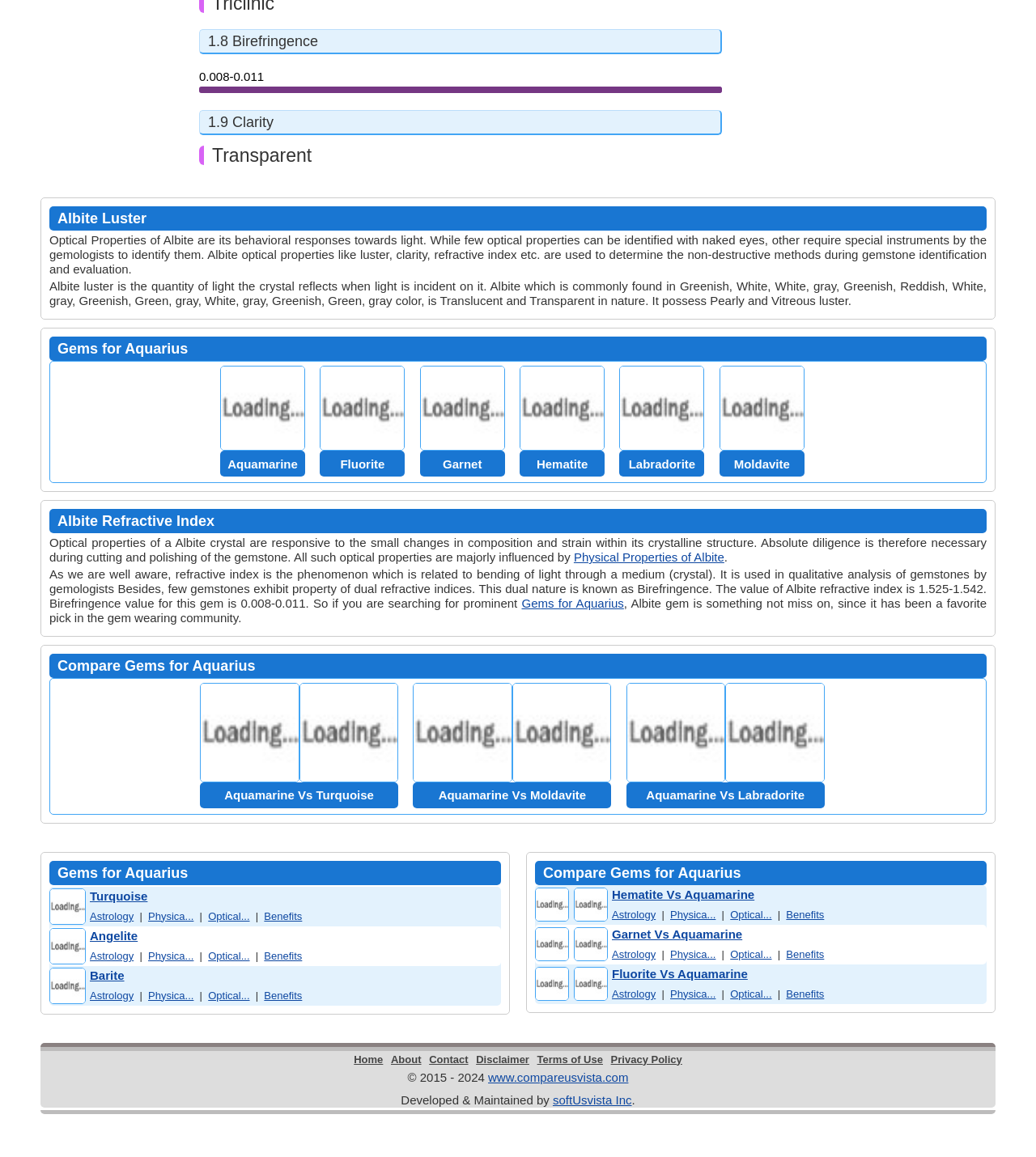Carefully observe the image and respond to the question with a detailed answer:
What is the refractive index of Albite?

The refractive index of Albite is mentioned in the section 'Albite Refractive Index' as 1.525-1.542.